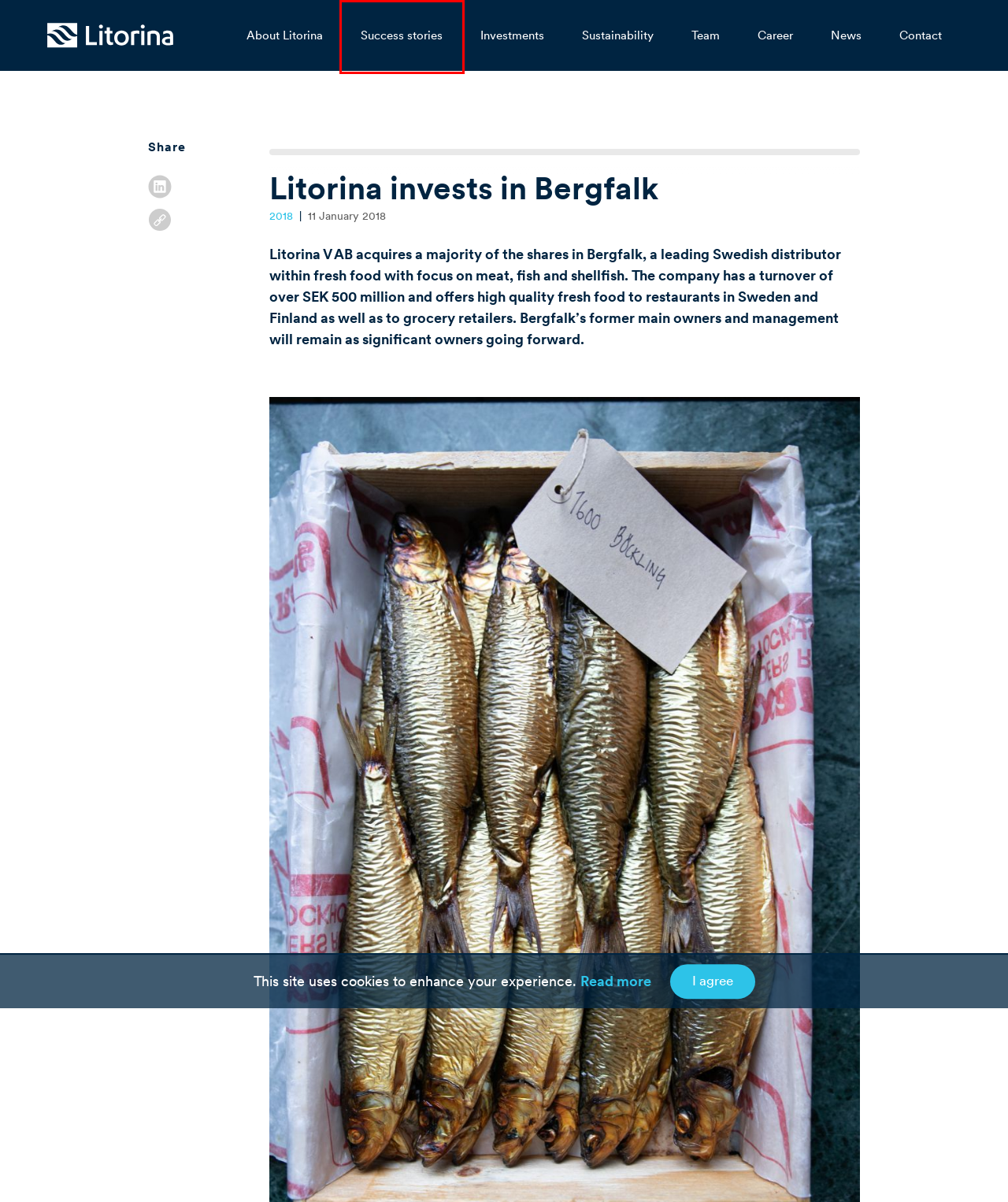Observe the provided screenshot of a webpage with a red bounding box around a specific UI element. Choose the webpage description that best fits the new webpage after you click on the highlighted element. These are your options:
A. Success stories - Litorina
B. Sustainability - Litorina
C. Investments | Litorina
D. 2018 Archives - Litorina
E. Privacy policy - Litorina
F. Litorina – An active partner for value creation.
G. Contact - Litorina
H. Career - Litorina

A